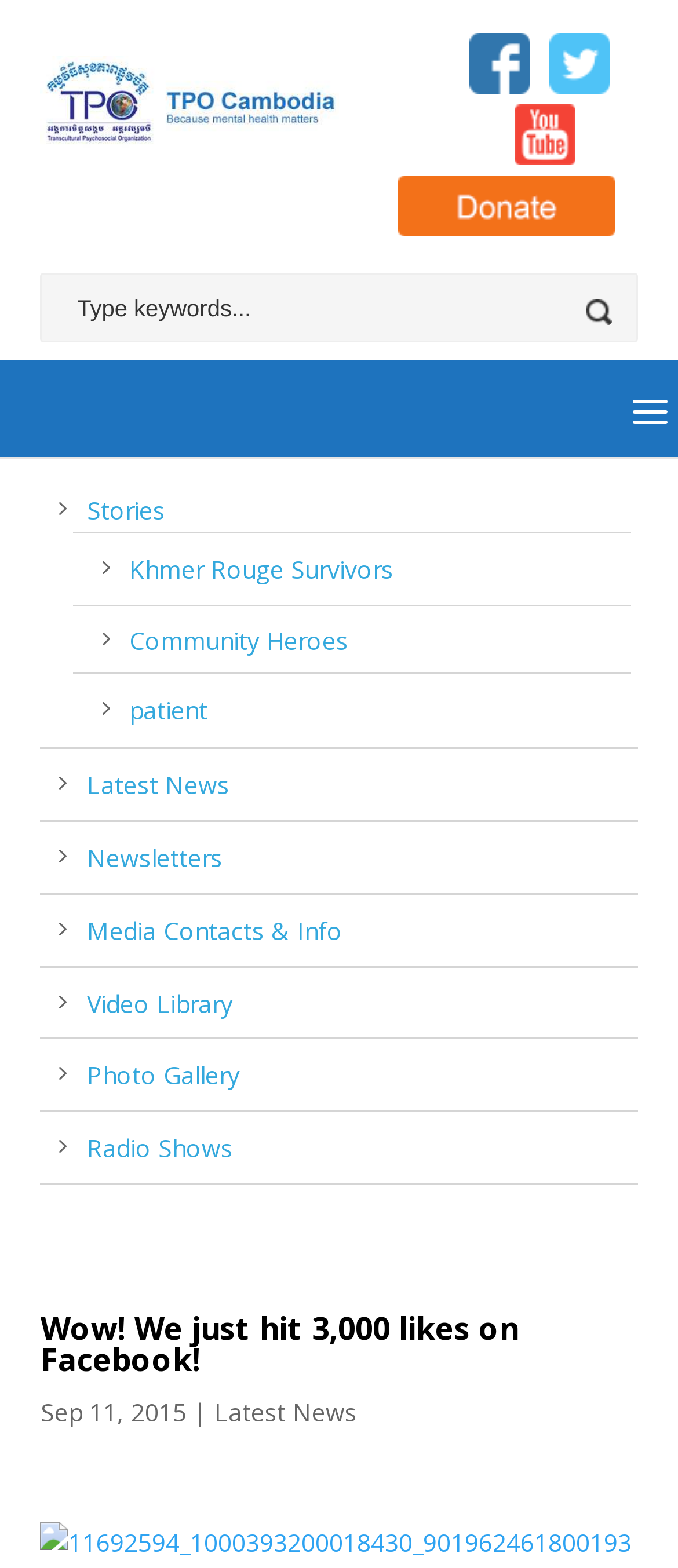Find the bounding box coordinates of the area to click in order to follow the instruction: "Click on the TPO Cambodia link".

[0.06, 0.052, 0.5, 0.073]